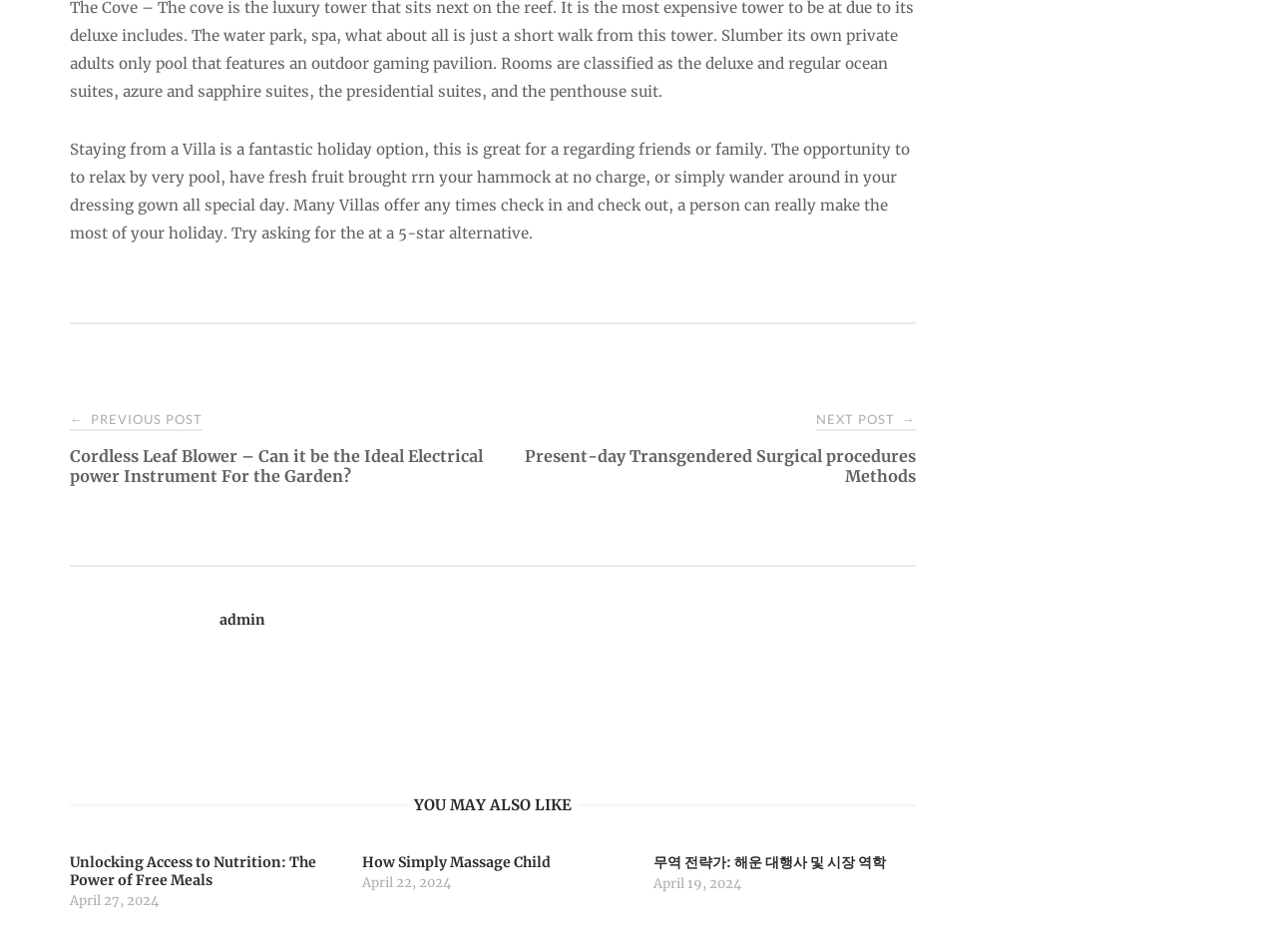What is the title of the previous post?
Please interpret the details in the image and answer the question thoroughly.

The title of the previous post can be found in the link '← PREVIOUS POST Cordless Leaf Blower – Can it be the Ideal Electrical power Instrument For the Garden?'.